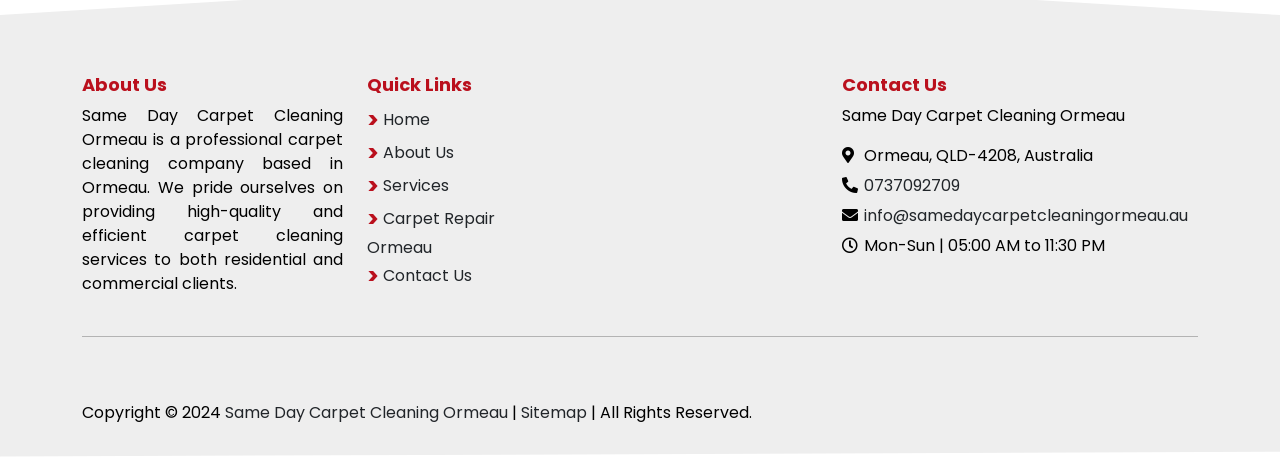Is there a link to the sitemap?
Give a one-word or short phrase answer based on the image.

Yes